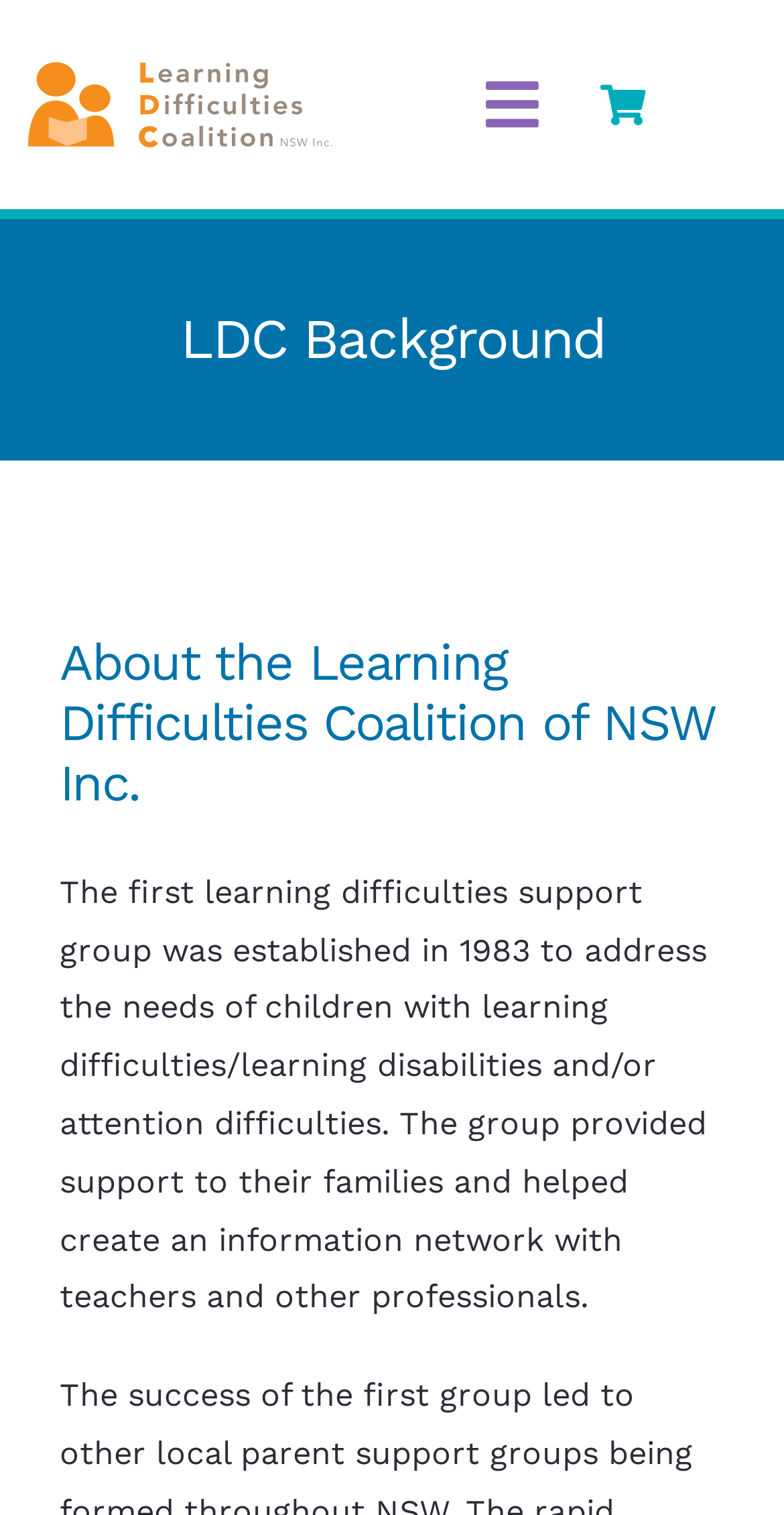Give a full account of the webpage's elements and their arrangement.

The webpage is about the Learning Difficulties Coalition of NSW Inc. At the top left corner, there is a logo link "LDC-Logo-150H". To the right of the logo, there is a main navigation menu "LDC Main Menu" with a toggle button. The menu has several links, including "HOME", "ABOUT", "MEMBERSHIP", "SEMINARS", "PARENT TALK", "RESOURCES", "NEWS", and "CONTACT". Each of these links has a corresponding submenu button.

Below the navigation menu, there is a page title bar with a heading "LDC Background" and a subheading "About the Learning Difficulties Coalition of NSW Inc.". This subheading is followed by a paragraph of text that describes the establishment of the first learning difficulties support group in 1983 and its purpose.

On the top right corner, there is a secondary navigation menu "NEW CART ONLY MOBILE" with a single link. This menu is likely only visible on mobile devices.

Overall, the webpage has a simple and organized layout, with a clear hierarchy of headings and text. The navigation menus are prominently displayed, making it easy for users to find the information they need.